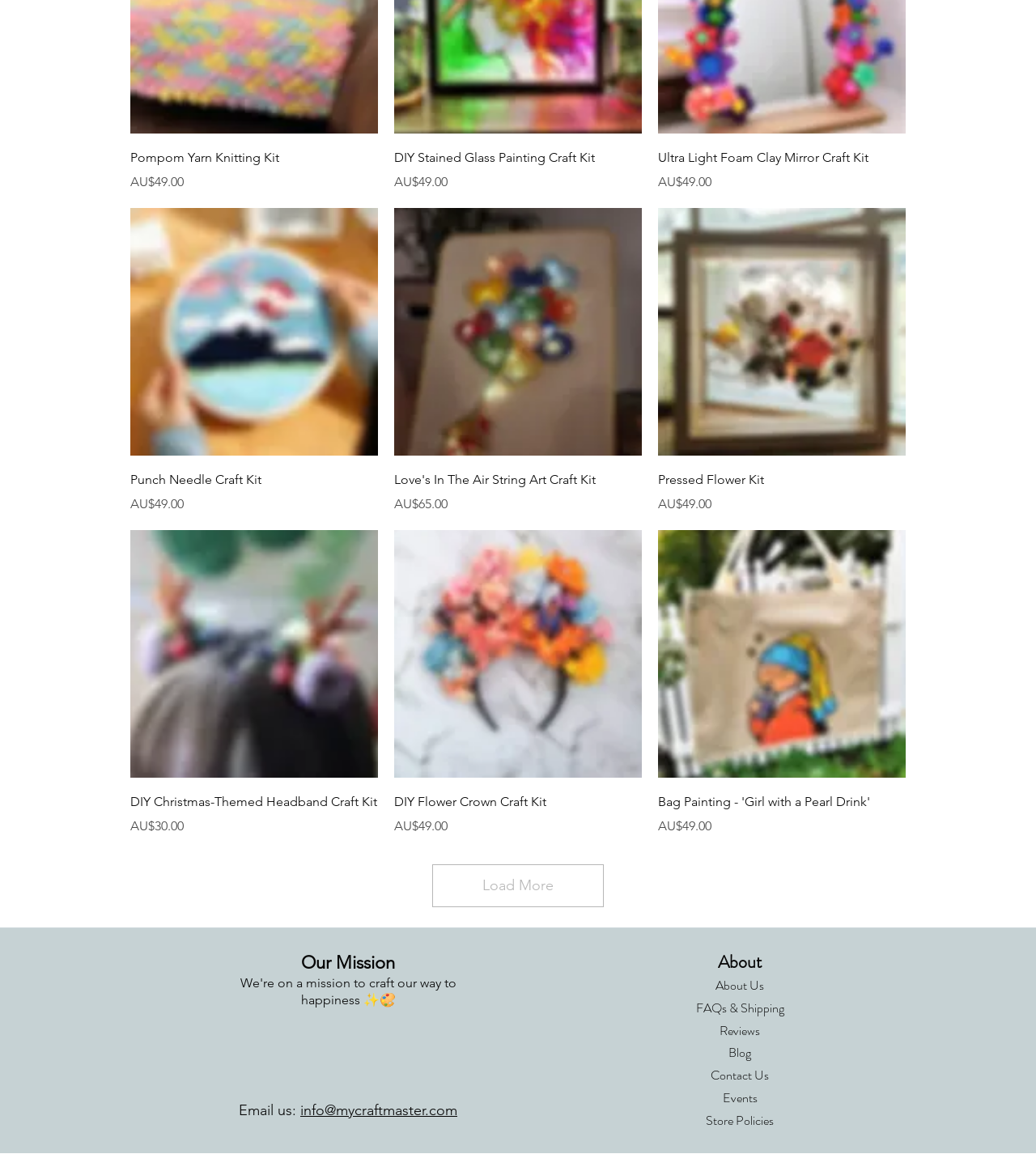Locate the bounding box coordinates of the region to be clicked to comply with the following instruction: "Check Facebook social media". The coordinates must be four float numbers between 0 and 1, in the form [left, top, right, bottom].

[0.27, 0.9, 0.297, 0.924]